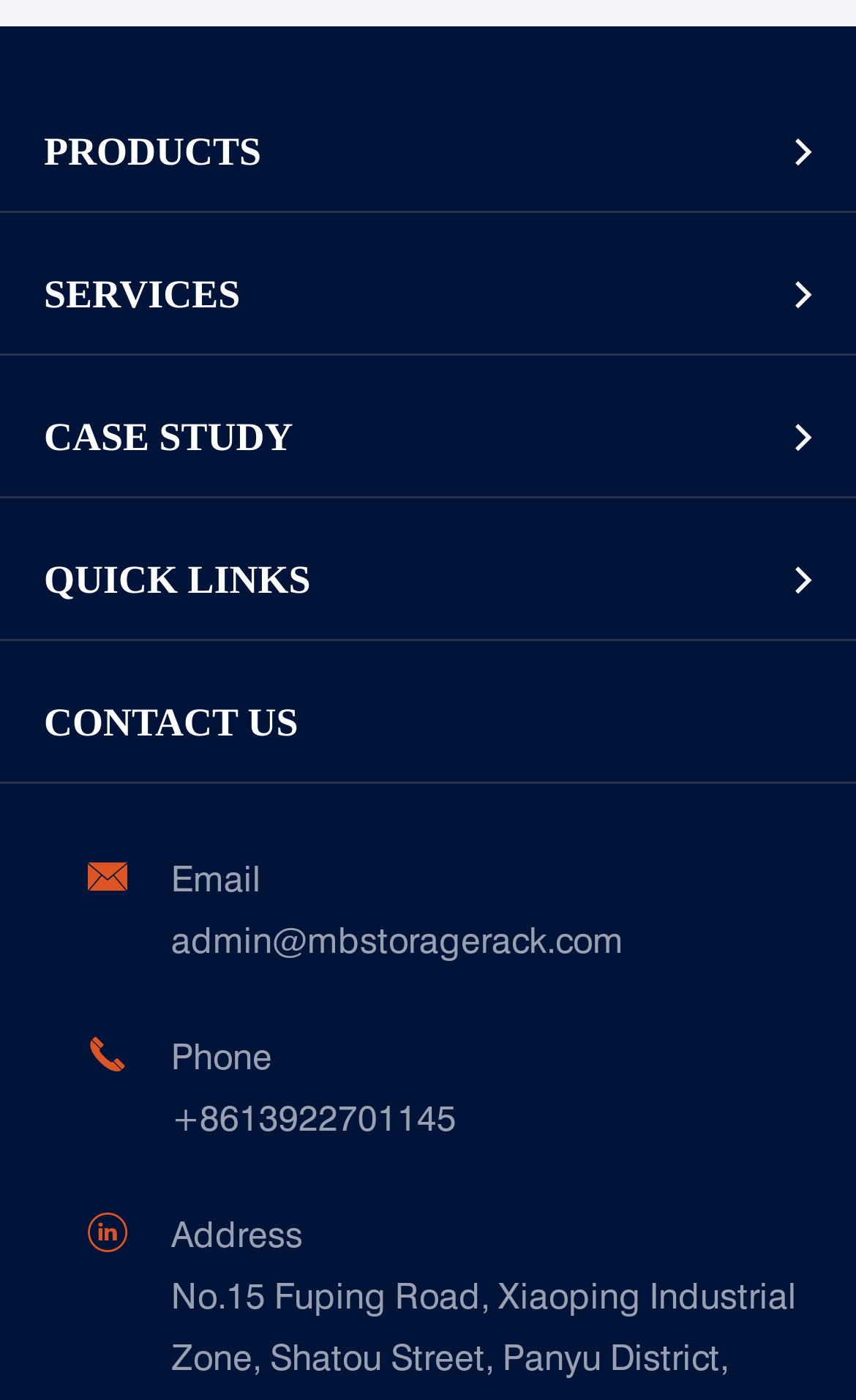Give a concise answer using one word or a phrase to the following question:
How many case studies are listed?

15